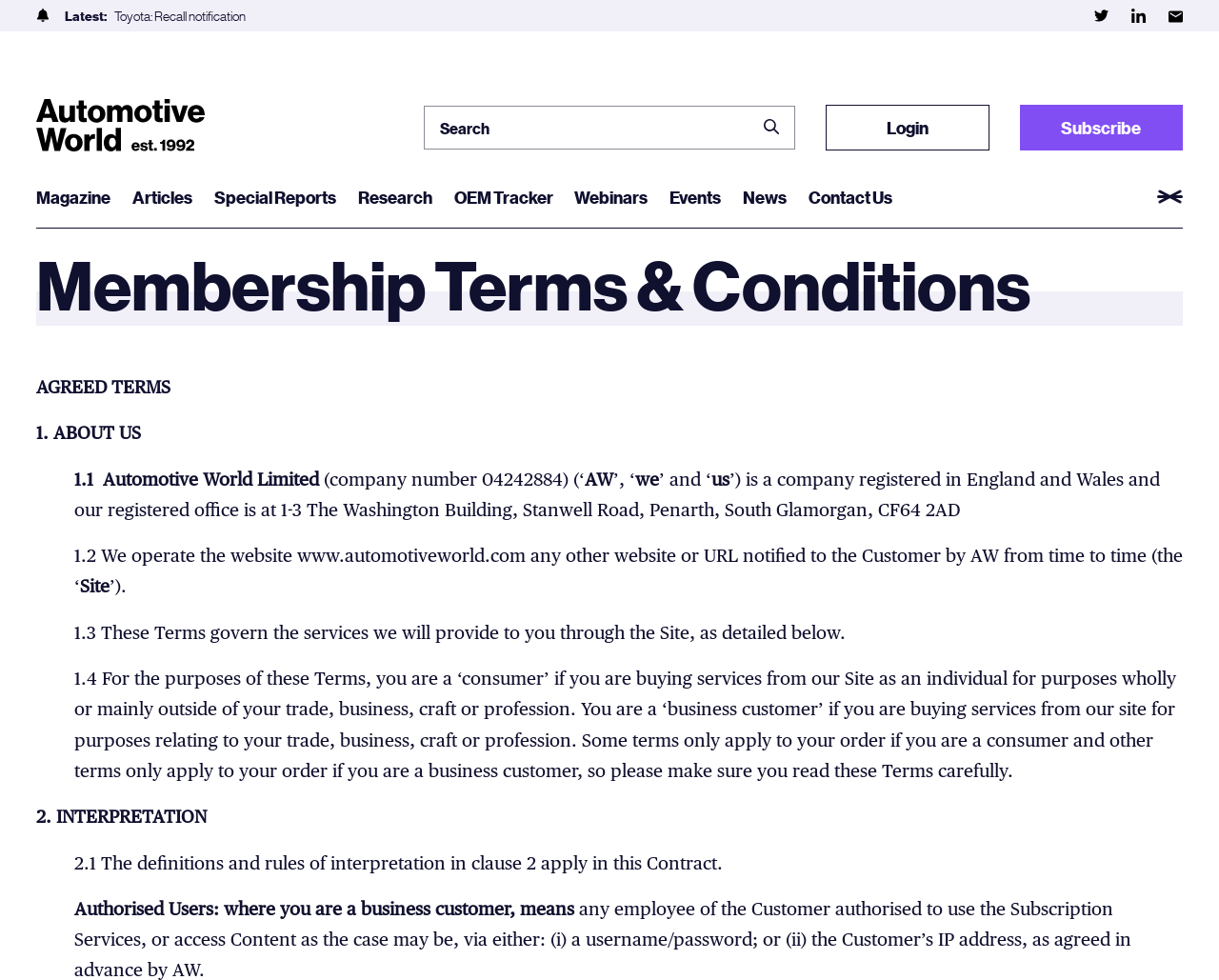What type of users are allowed to use the website?
Deliver a detailed and extensive answer to the question.

The website allows both consumers and business customers to use its services, as mentioned in the text 'For the purposes of these Terms, you are a ‘consumer’ if you are buying services from our Site as an individual for purposes wholly or mainly outside of your trade, business, craft or profession. You are a ‘business customer’ if you are buying services from our site for purposes relating to your trade, business, craft or profession'.